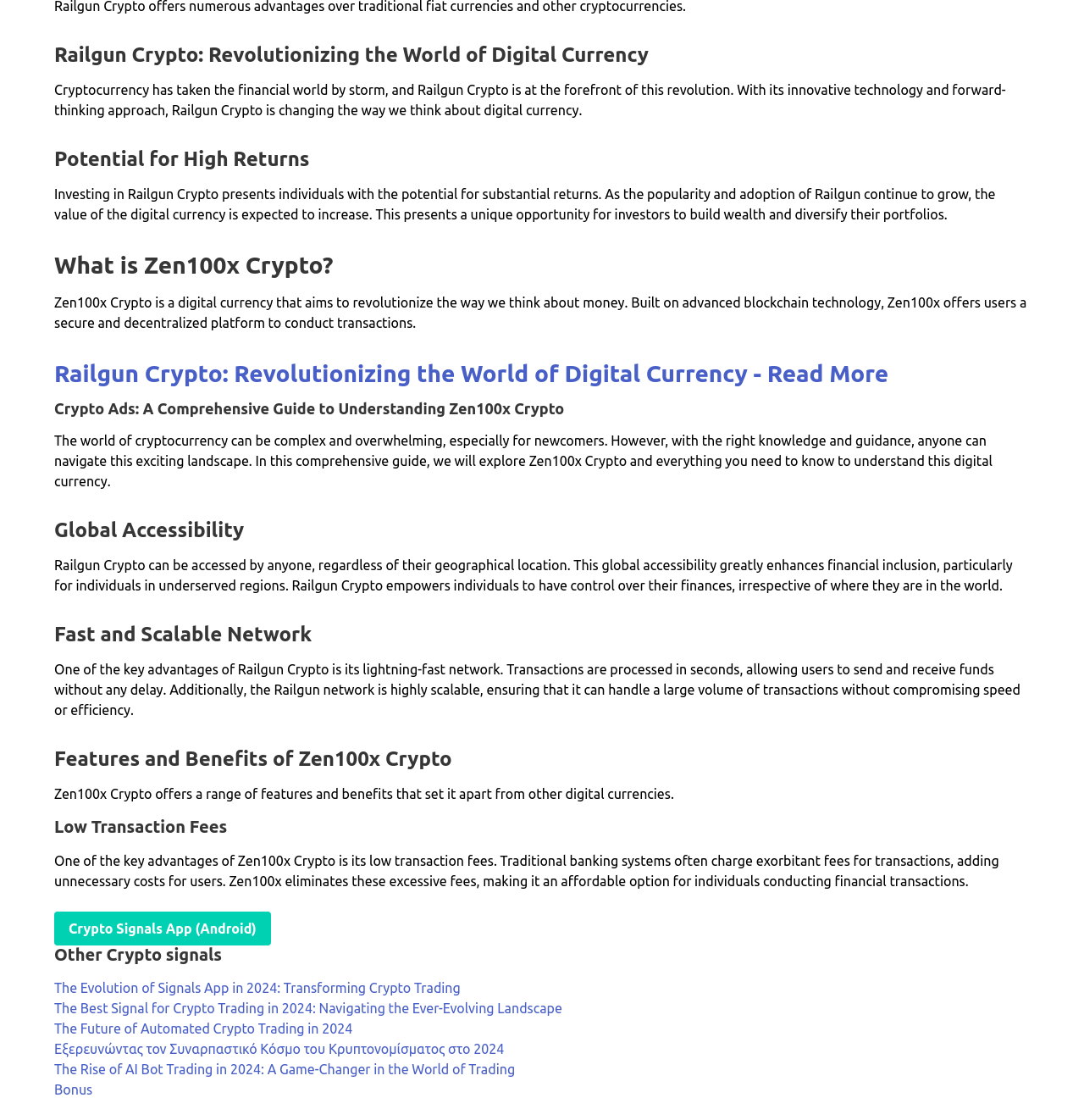Find the bounding box coordinates for the HTML element described in this sentence: "Crypto Signals App (Android)". Provide the coordinates as four float numbers between 0 and 1, in the format [left, top, right, bottom].

[0.05, 0.814, 0.25, 0.844]